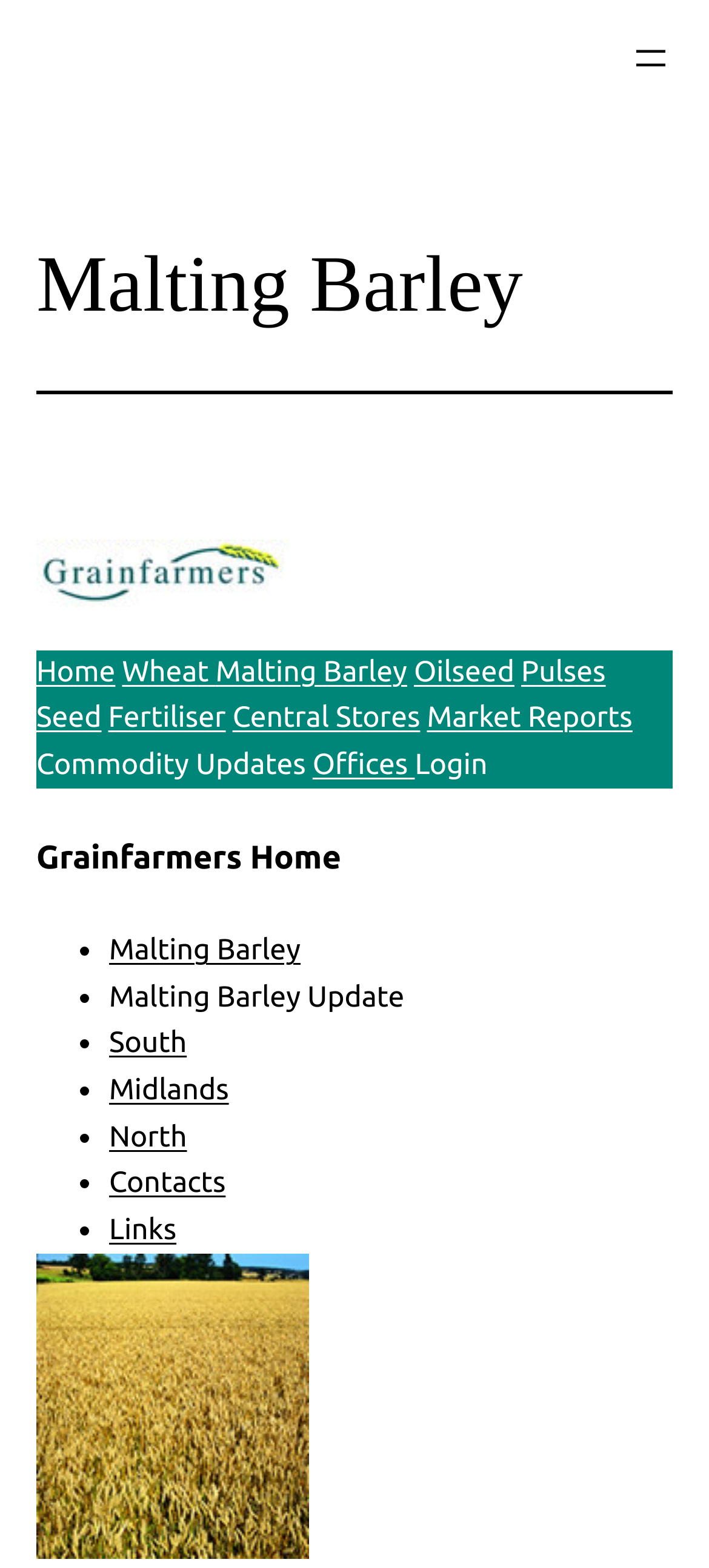Find and provide the bounding box coordinates for the UI element described with: "aria-label="Open menu"".

[0.887, 0.023, 0.949, 0.051]